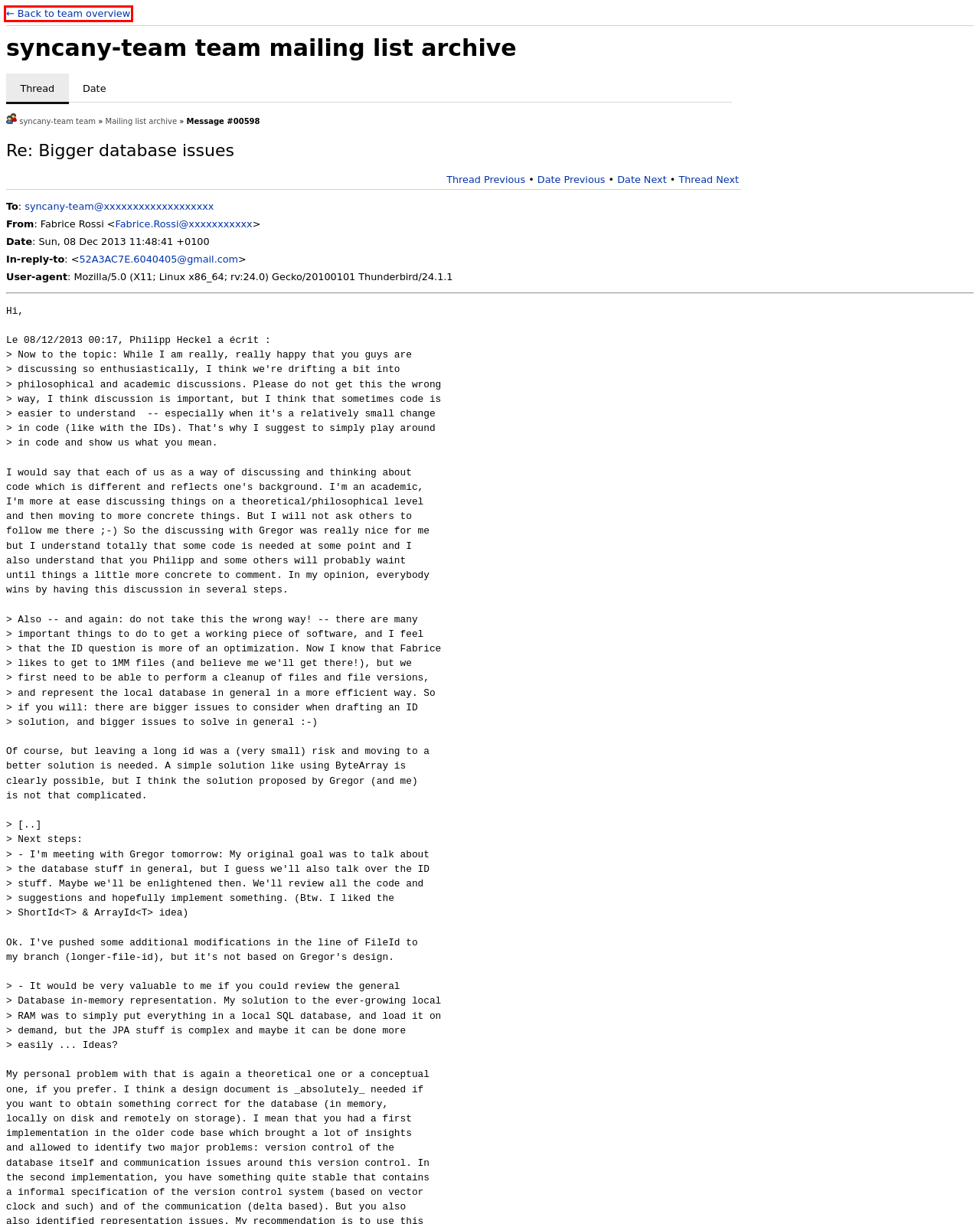A screenshot of a webpage is provided, featuring a red bounding box around a specific UI element. Identify the webpage description that most accurately reflects the new webpage after interacting with the selected element. Here are the candidates:
A. Launchpad
B. Syncany Team in Launchpad
C. FrontPage - Launchpad Help
D. Canonical | Trusted open source for enterprises
E. Launchpad tour
F. Launchpad.net status - Identi.ca
G. Teams/MailingLists - Launchpad Help
H. Legal - Launchpad Help

B